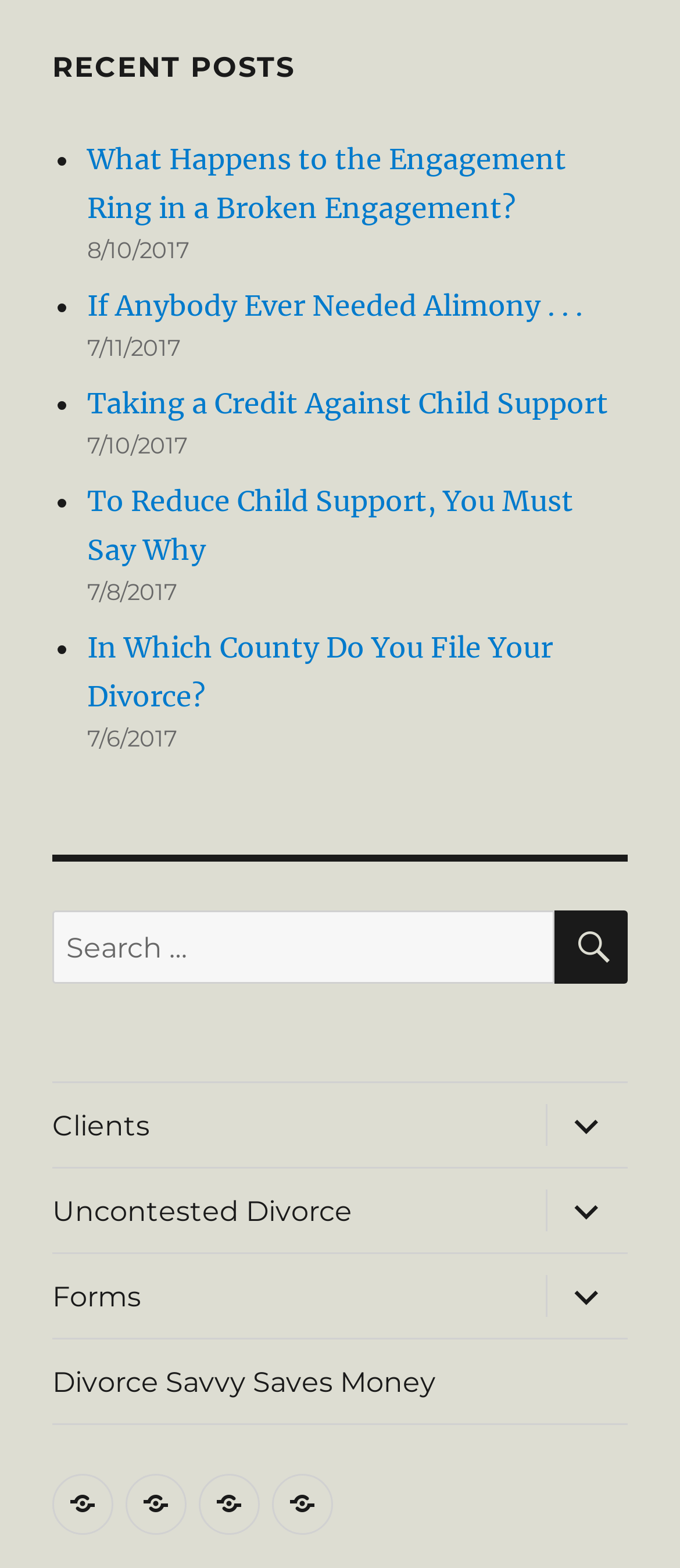What is the purpose of the search box?
Using the image as a reference, deliver a detailed and thorough answer to the question.

The search box is located in the middle of the webpage and has a label 'Search for:' which suggests that it is used to search for content within the website.